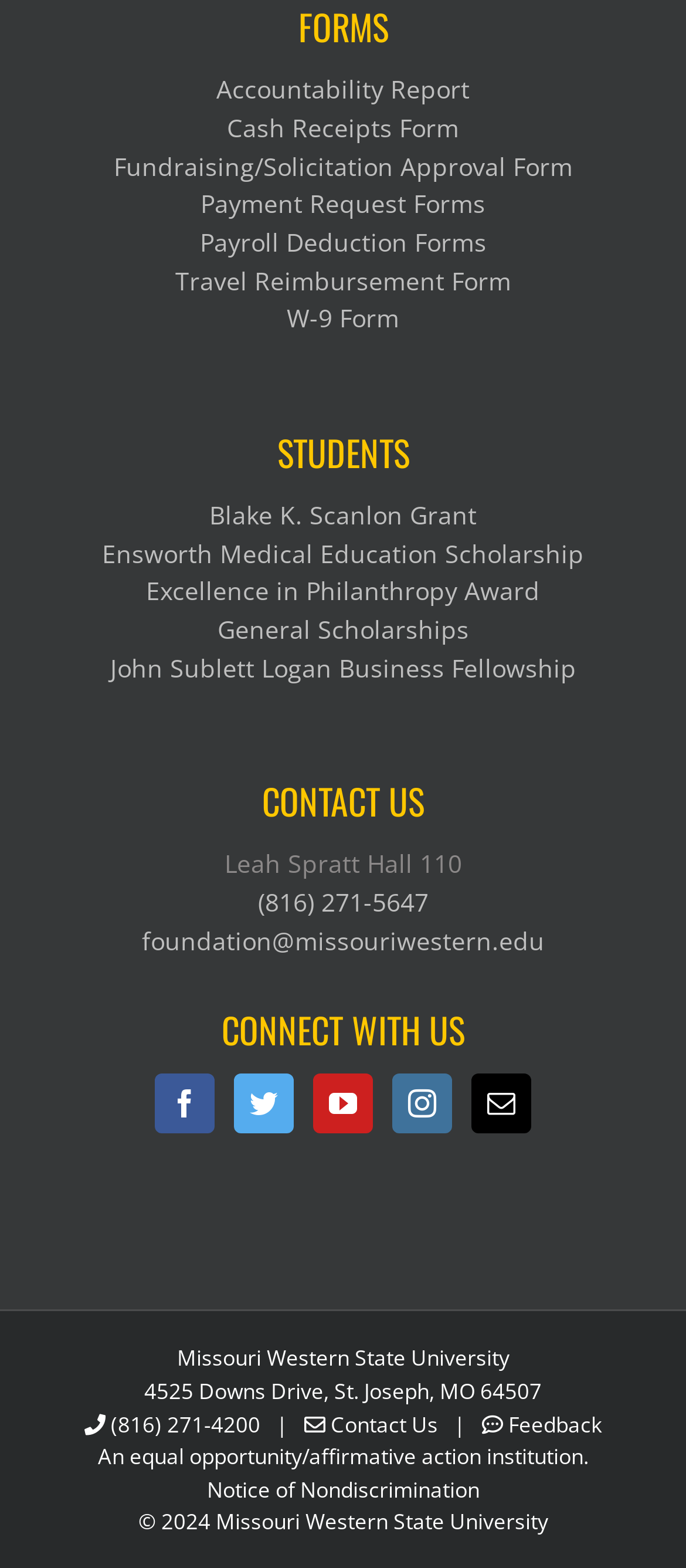Please determine the bounding box coordinates of the element's region to click in order to carry out the following instruction: "View Accountability Report". The coordinates should be four float numbers between 0 and 1, i.e., [left, top, right, bottom].

[0.0, 0.045, 1.0, 0.069]